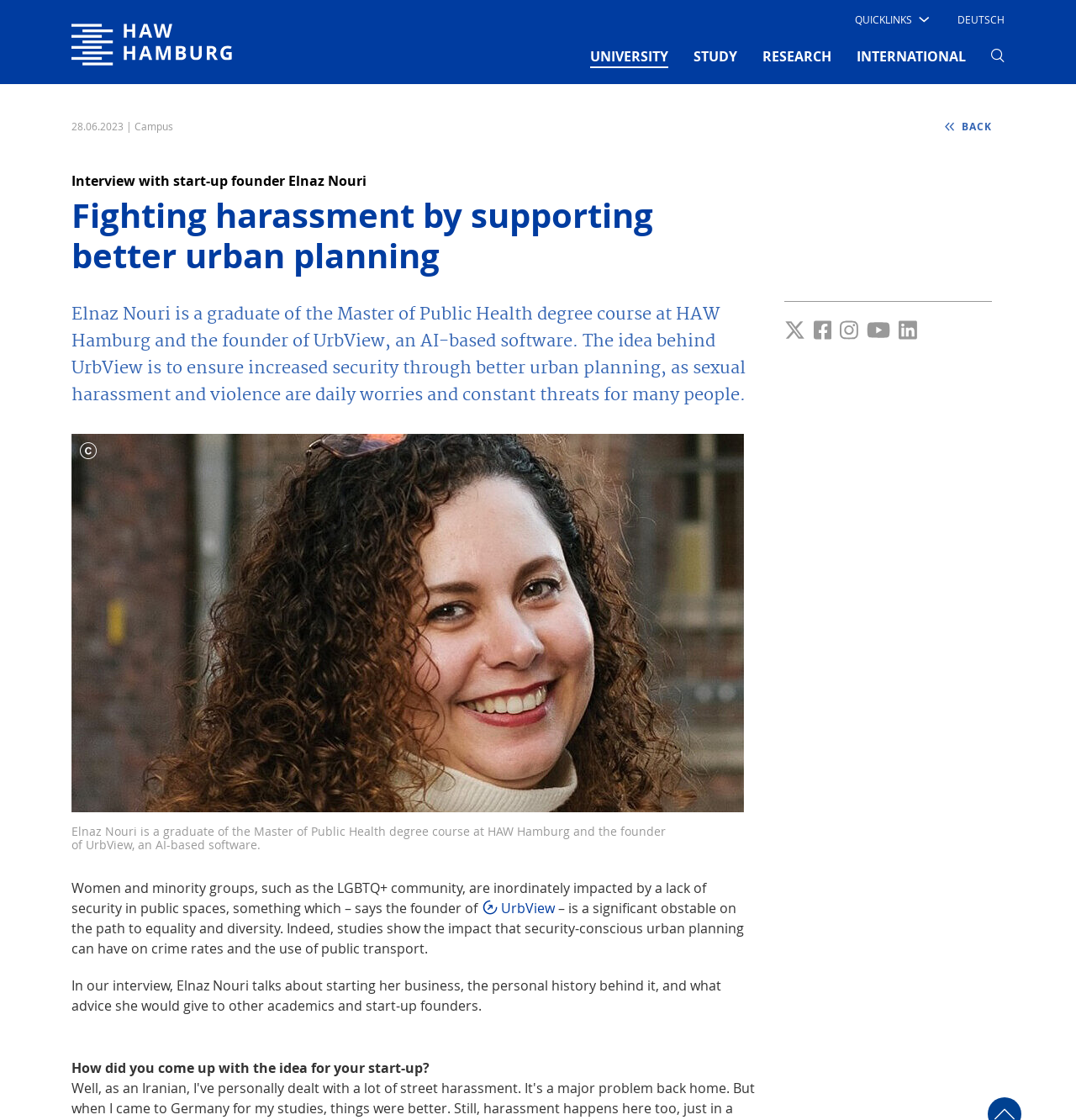Determine the bounding box coordinates for the element that should be clicked to follow this instruction: "Switch to Deutsch language". The coordinates should be given as four float numbers between 0 and 1, in the format [left, top, right, bottom].

[0.89, 0.005, 0.934, 0.03]